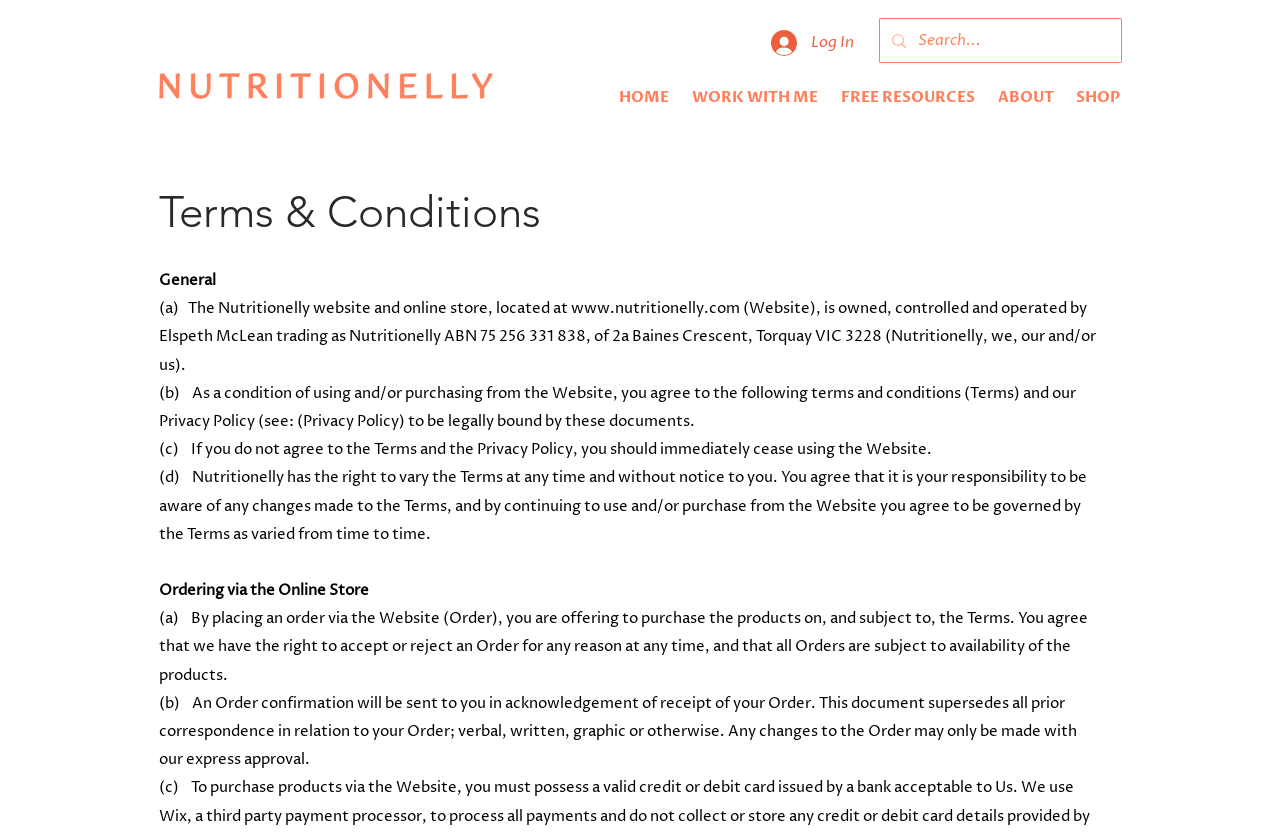Explain the features and main sections of the webpage comprehensively.

The webpage is dedicated to the Terms and Conditions of Nutritionelly.com. At the top left corner, there is a logo of Nutritionelly, a watermelon image. Next to it, on the right, is a "Log In" button with a small icon. 

On the top right corner, there is a search bar with a magnifying glass icon, where users can type in keywords to search the website. 

Below the search bar, there is a navigation menu with five links: "HOME", "WORK WITH ME", "FREE RESOURCES", "ABOUT", and "SHOP". 

The main content of the webpage is divided into sections, each with a heading and paragraphs of text. The first section is titled "Terms & Conditions" and has several subsections, including "General", "Ordering via the Online Store", and others. 

The text in these sections outlines the terms and conditions of using the Nutritionelly website and online store, including the ownership and operation of the website, the agreement to the terms and conditions, and the rules for ordering products online. There are also links to the "Privacy Policy" and the website's URL, www.nutritionelly.com.